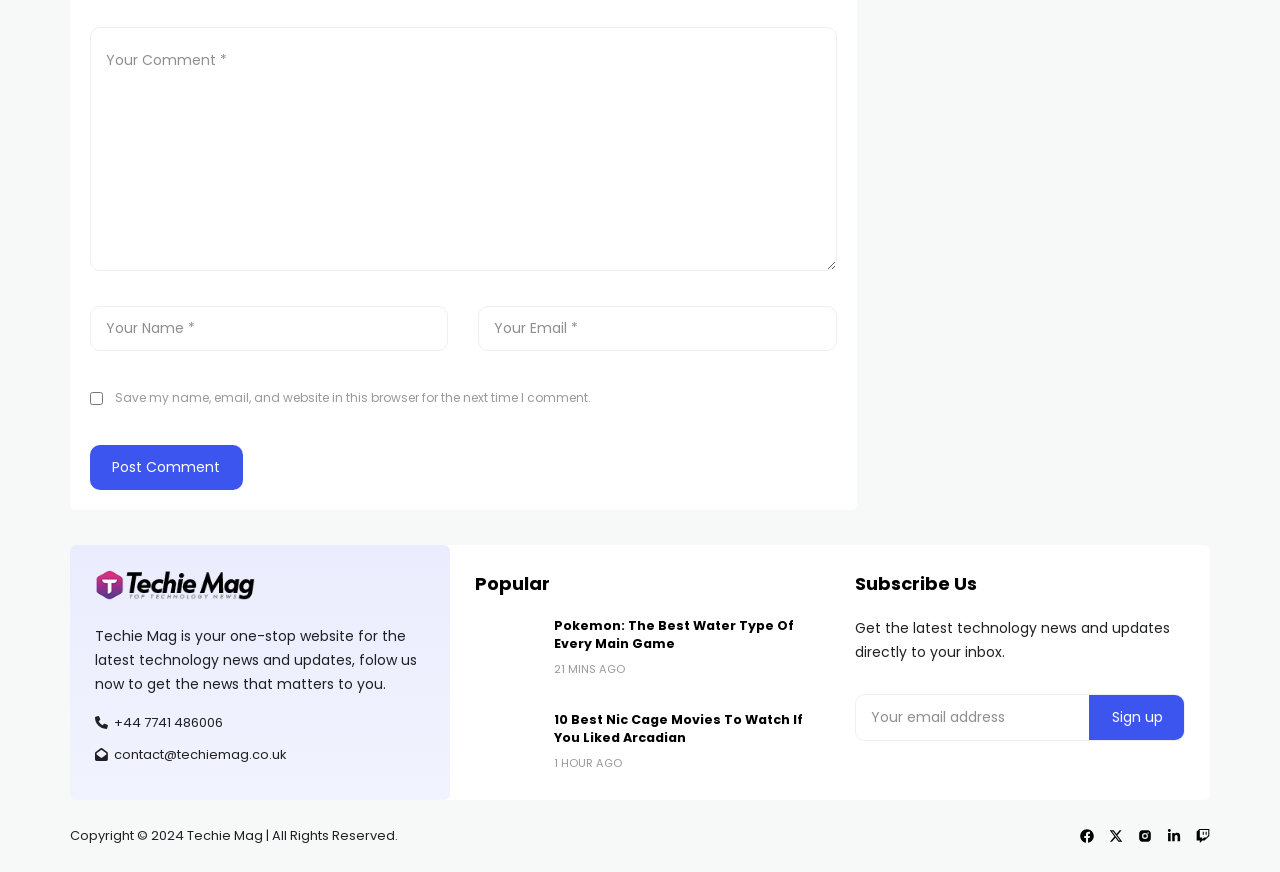Could you highlight the region that needs to be clicked to execute the instruction: "Enter your comment"?

[0.07, 0.032, 0.654, 0.311]